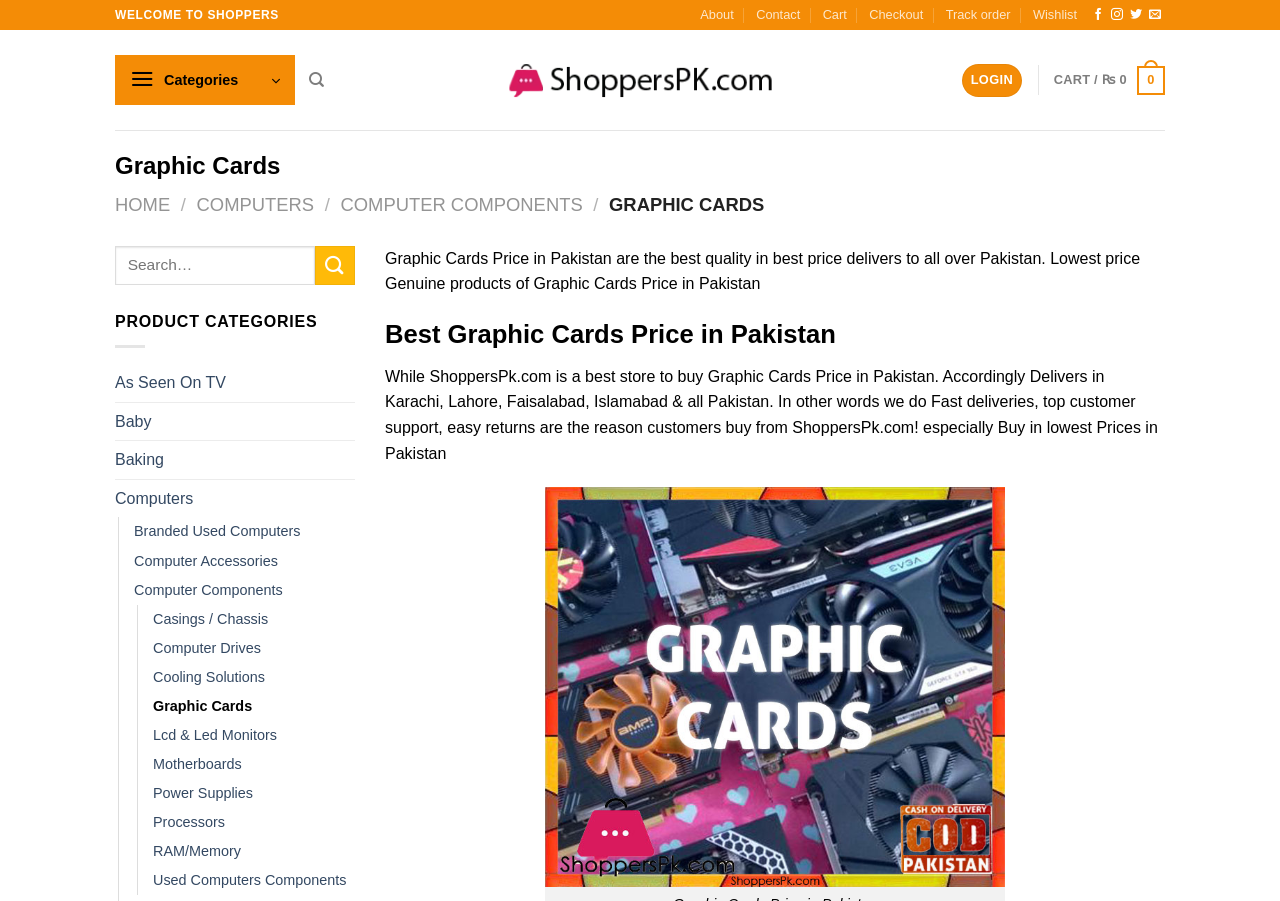Locate the coordinates of the bounding box for the clickable region that fulfills this instruction: "Search for a product".

[0.09, 0.273, 0.277, 0.316]